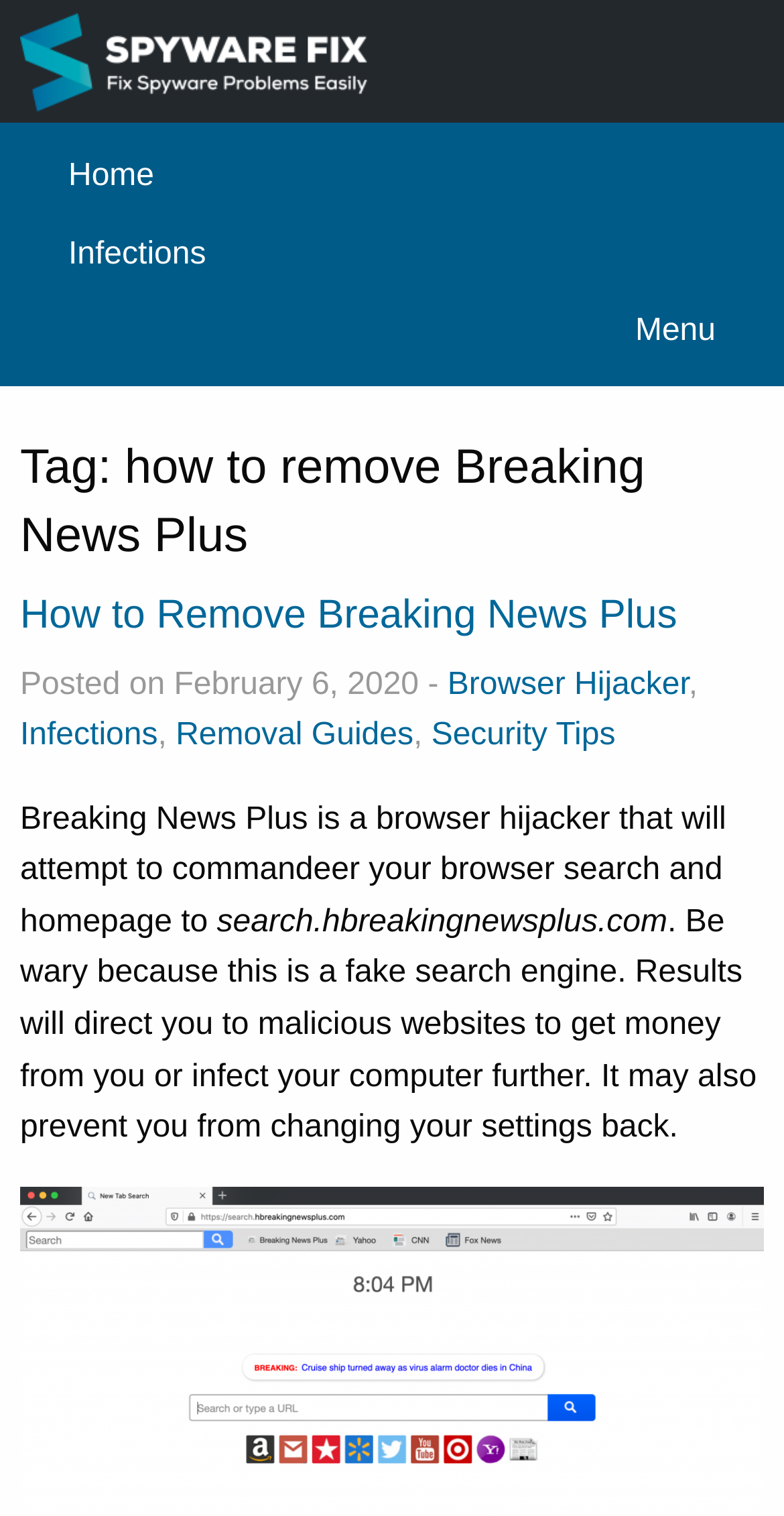Please identify the bounding box coordinates of the element that needs to be clicked to perform the following instruction: "Go to the Home page".

[0.046, 0.092, 0.954, 0.143]